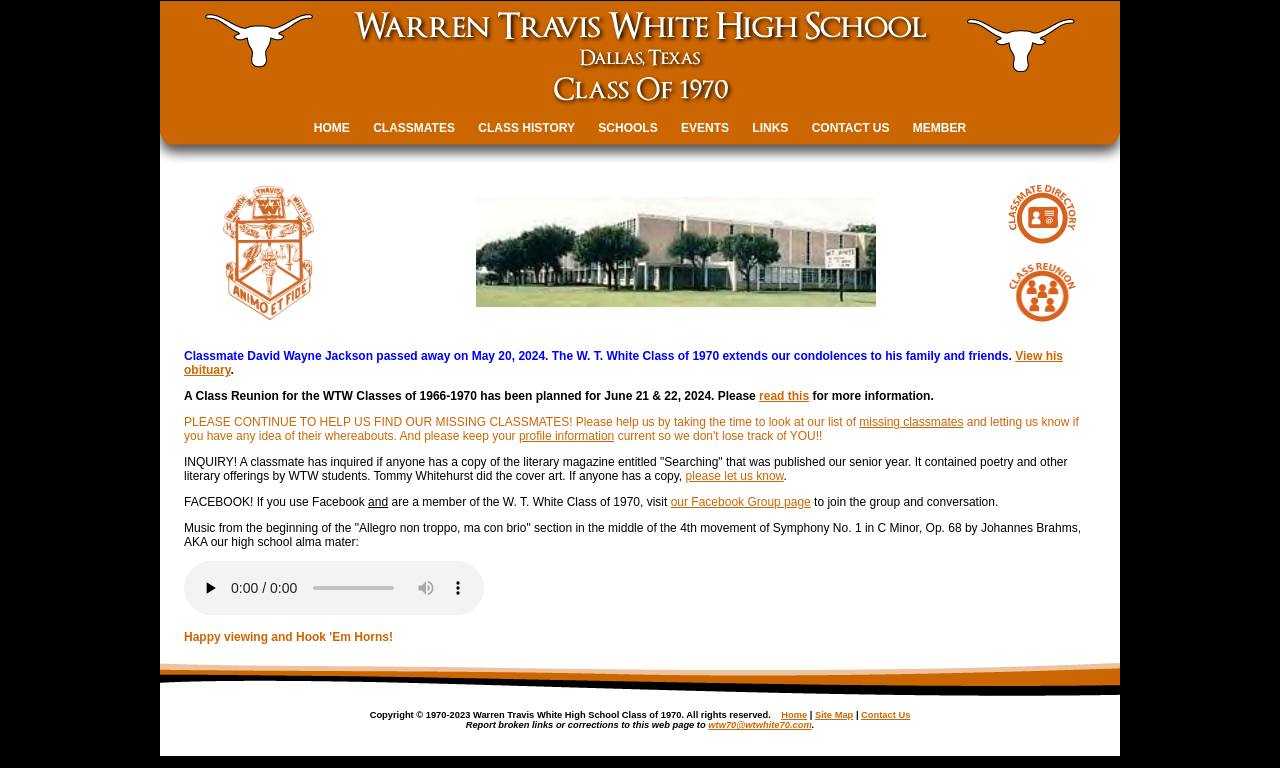Given the element description: "CLASS HISTORY", predict the bounding box coordinates of this UI element. The coordinates must be four float numbers between 0 and 1, given as [left, top, right, bottom].

[0.366, 0.151, 0.457, 0.182]